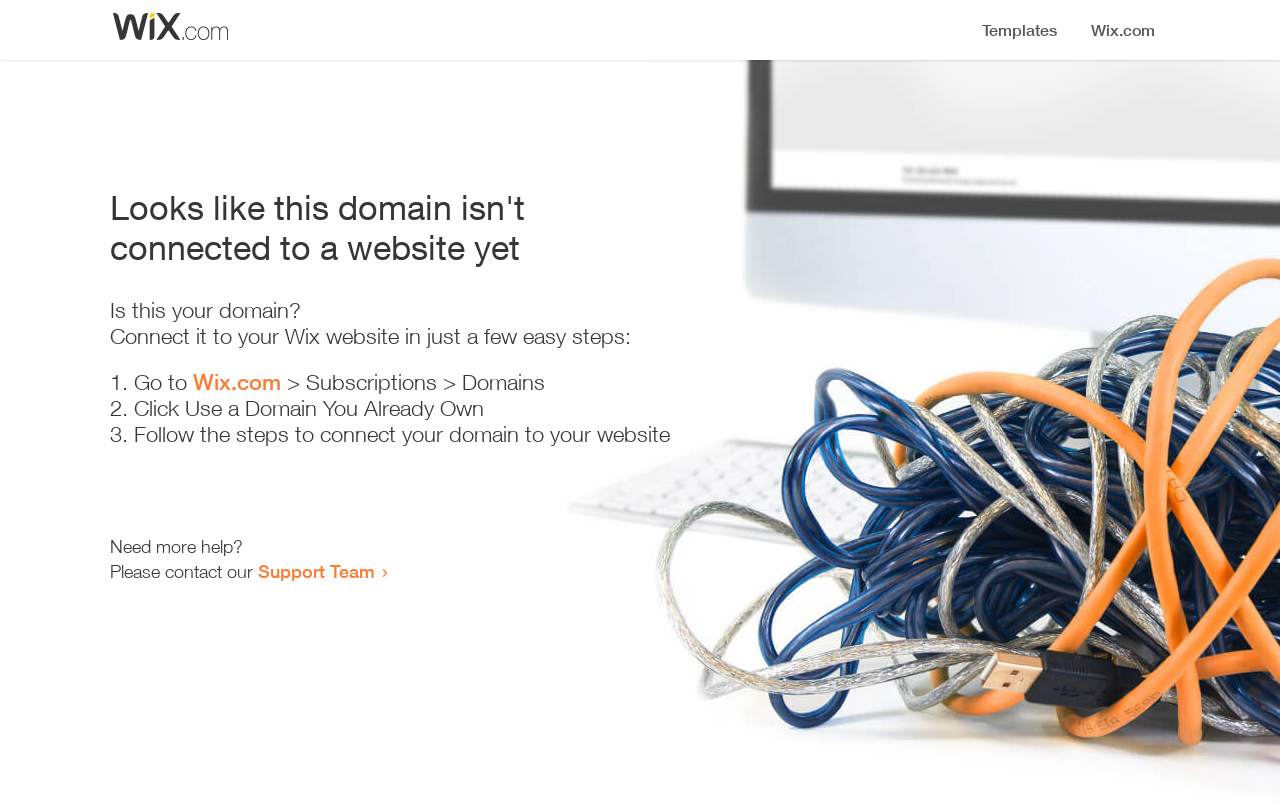What is the first step to connect the domain?
Please answer the question as detailed as possible.

The webpage provides a list of steps to connect the domain, and the first step is to 'Go to Wix.com', as stated in the text '1. Go to Wix.com > Subscriptions > Domains'.